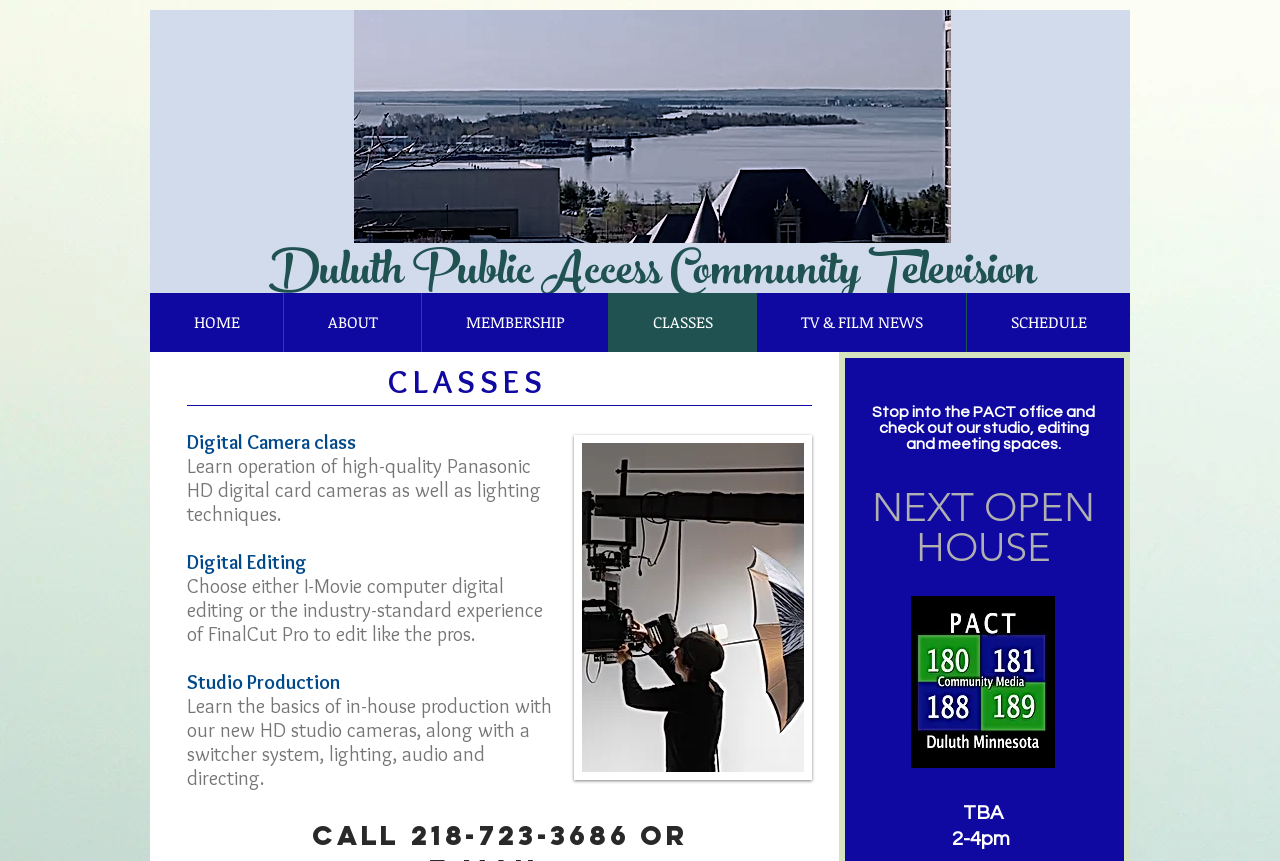Using the element description: "CLASSES", determine the bounding box coordinates for the specified UI element. The coordinates should be four float numbers between 0 and 1, [left, top, right, bottom].

[0.475, 0.34, 0.591, 0.409]